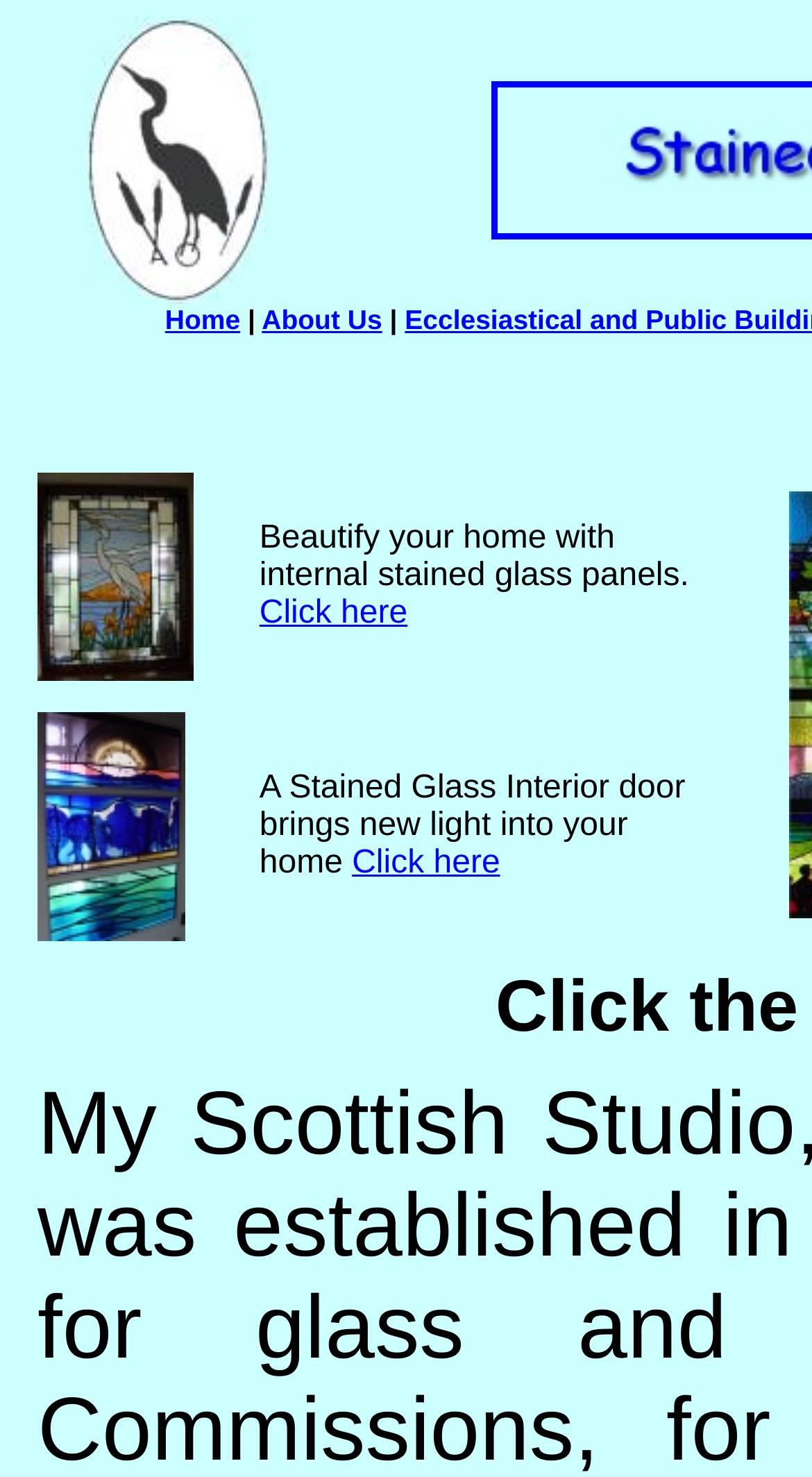Provide a one-word or short-phrase answer to the question:
What is the main theme of the website?

Stained Glass